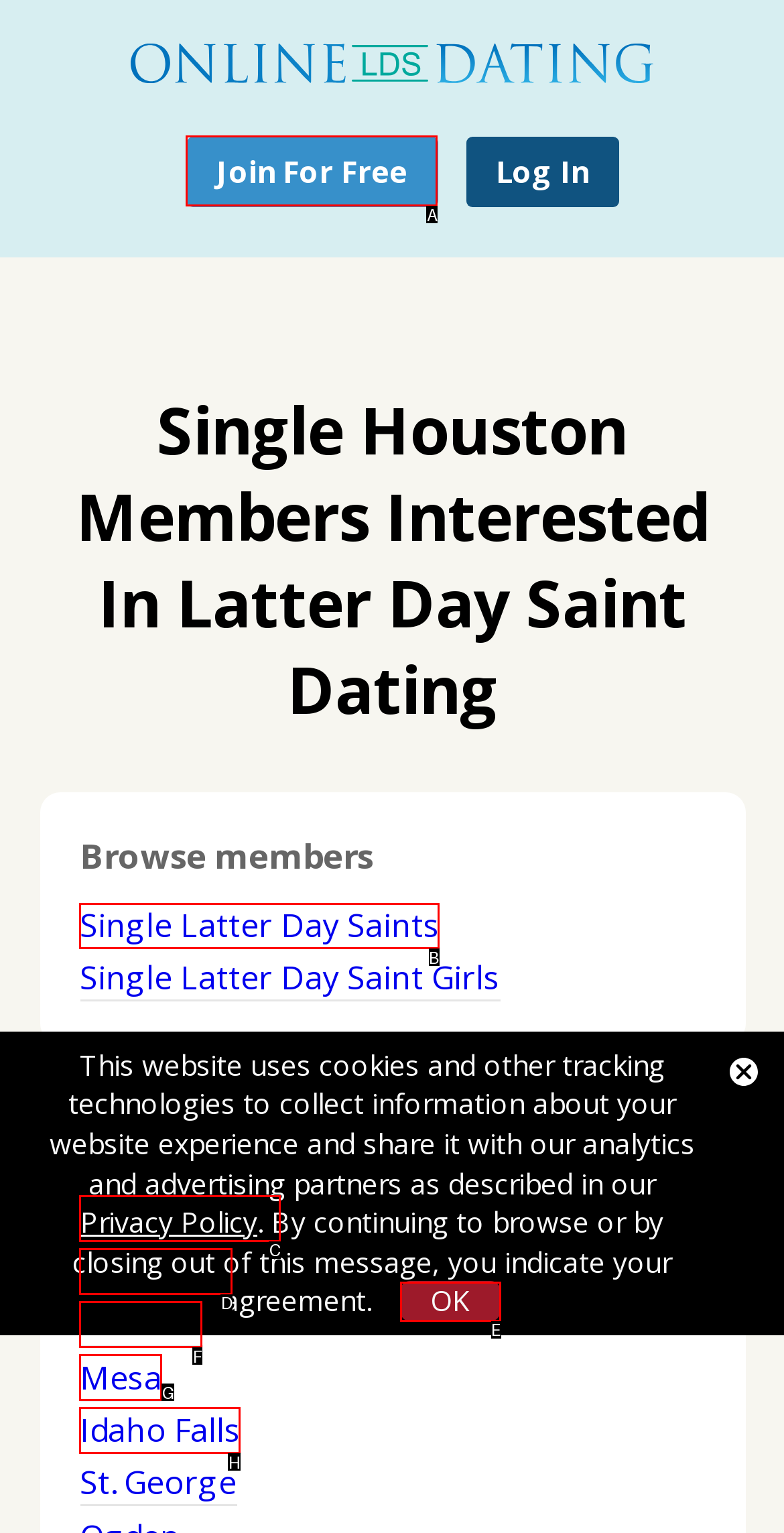Select the HTML element to finish the task: Like us on Facebook Reply with the letter of the correct option.

None